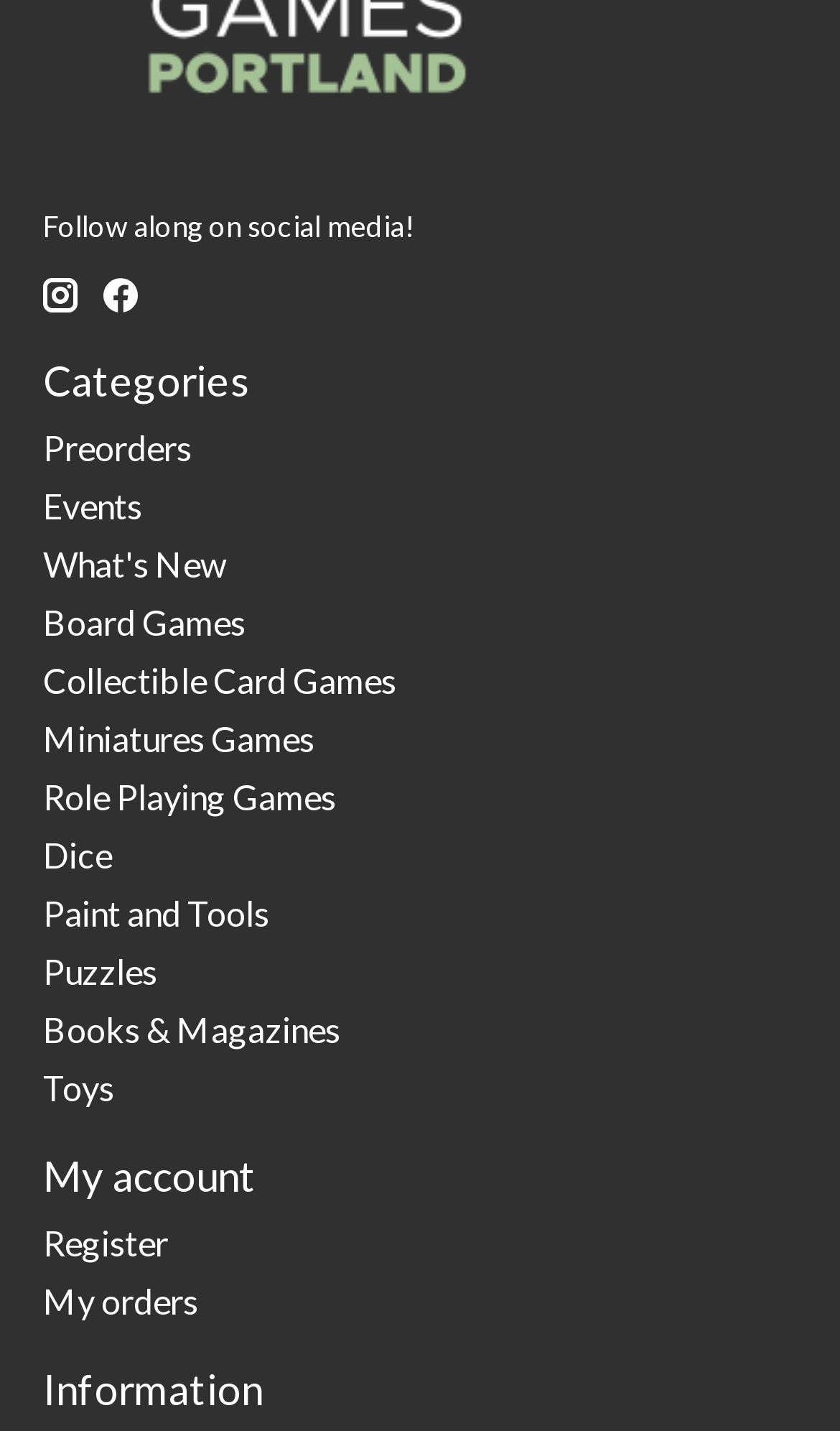Please identify the bounding box coordinates of the clickable area that will fulfill the following instruction: "Explore Board Games". The coordinates should be in the format of four float numbers between 0 and 1, i.e., [left, top, right, bottom].

[0.051, 0.42, 0.292, 0.449]